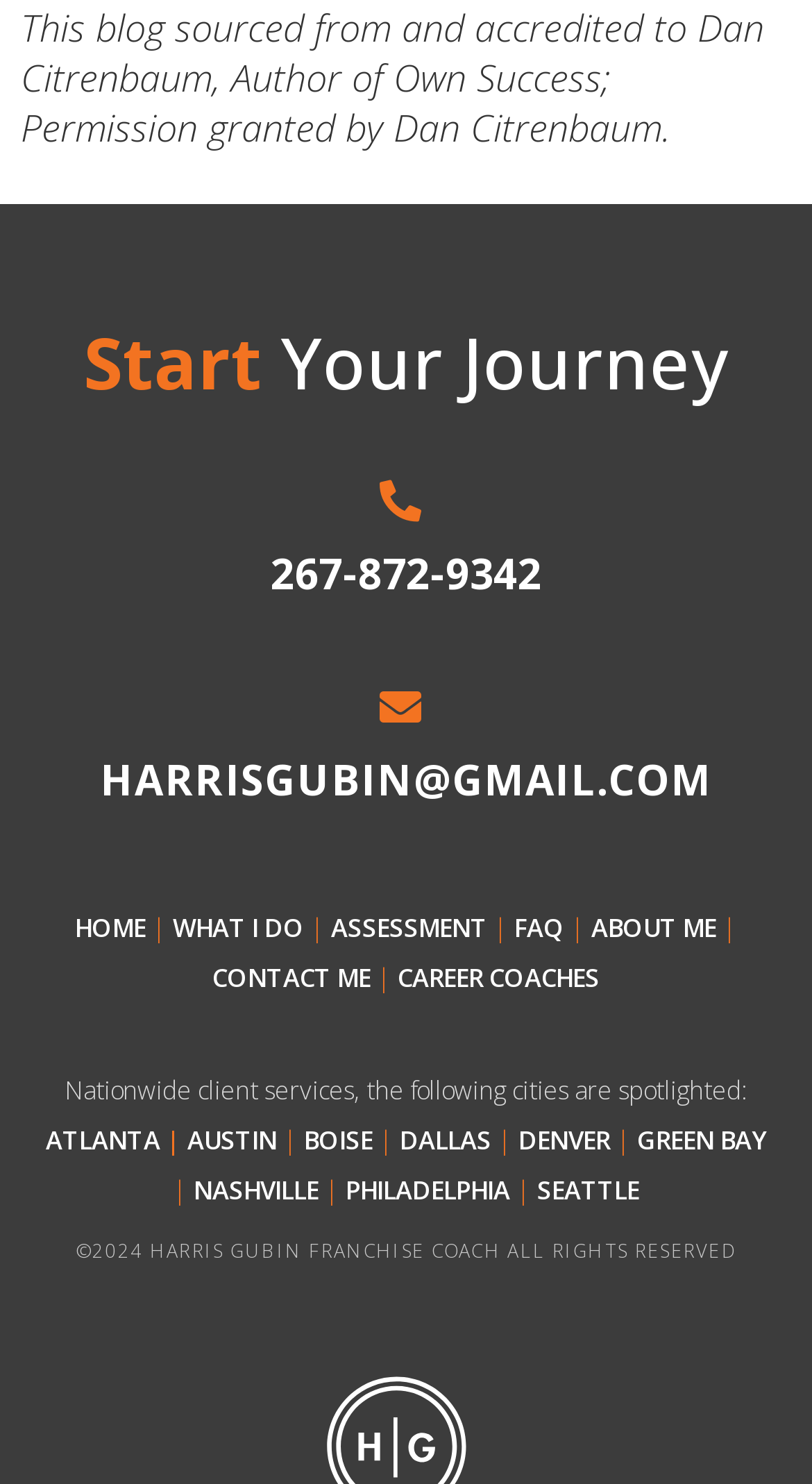Locate the bounding box coordinates of the area you need to click to fulfill this instruction: 'Click on 'HOME''. The coordinates must be in the form of four float numbers ranging from 0 to 1: [left, top, right, bottom].

[0.092, 0.613, 0.179, 0.637]